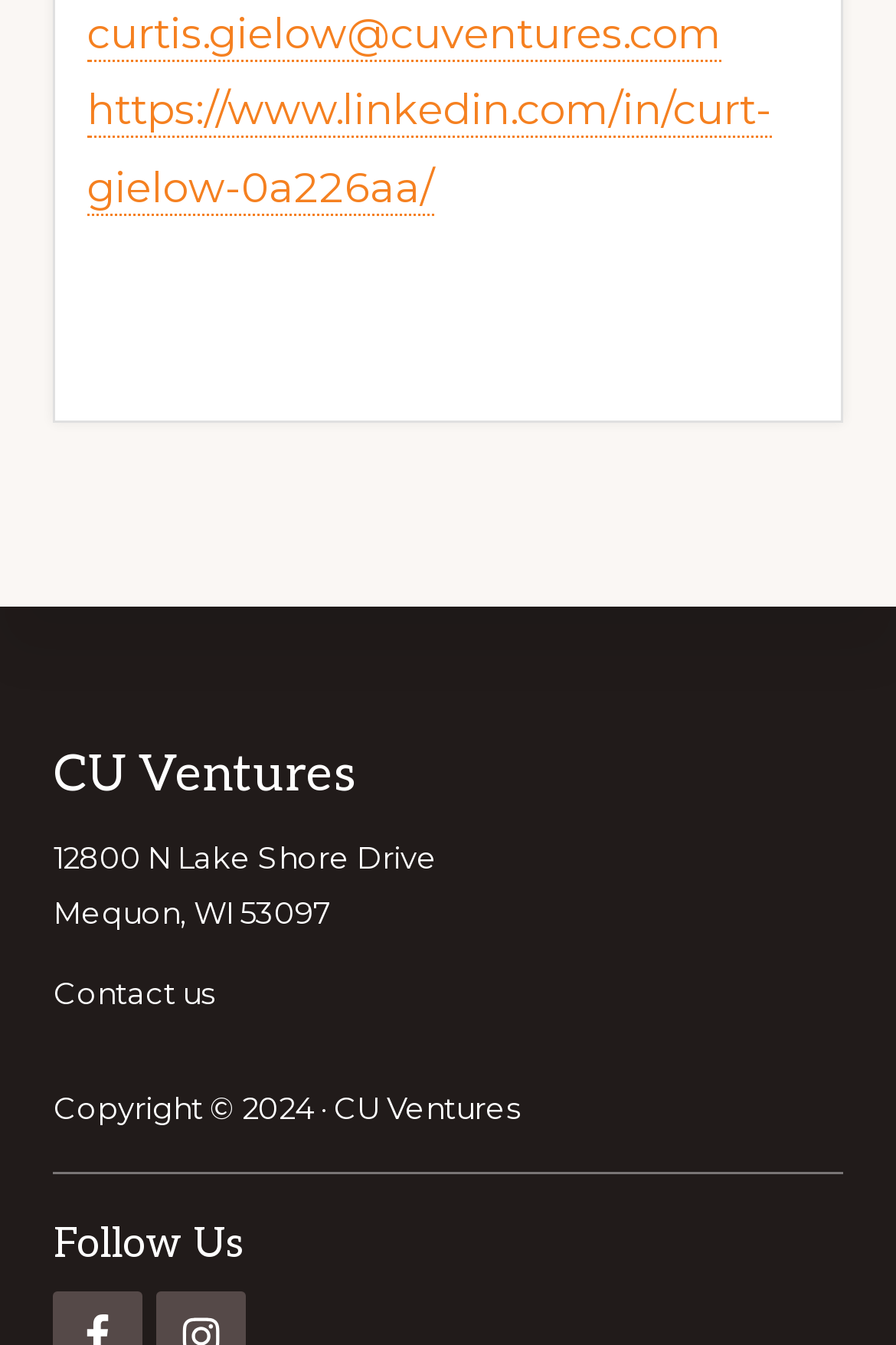Locate the bounding box of the user interface element based on this description: "Contact us".

[0.06, 0.725, 0.239, 0.757]